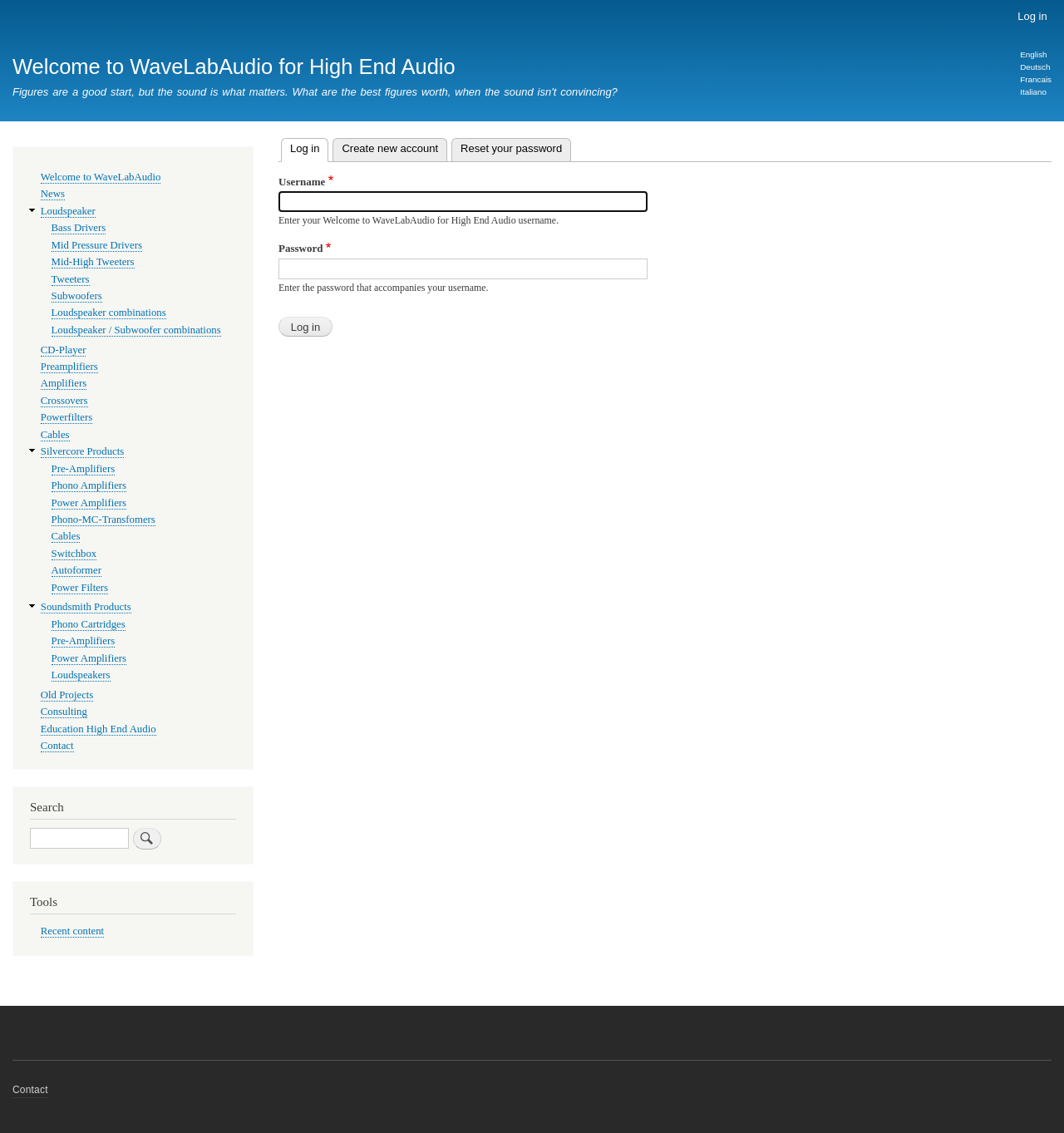Find the bounding box coordinates of the area that needs to be clicked in order to achieve the following instruction: "Reset your password". The coordinates should be specified as four float numbers between 0 and 1, i.e., [left, top, right, bottom].

[0.424, 0.122, 0.537, 0.142]